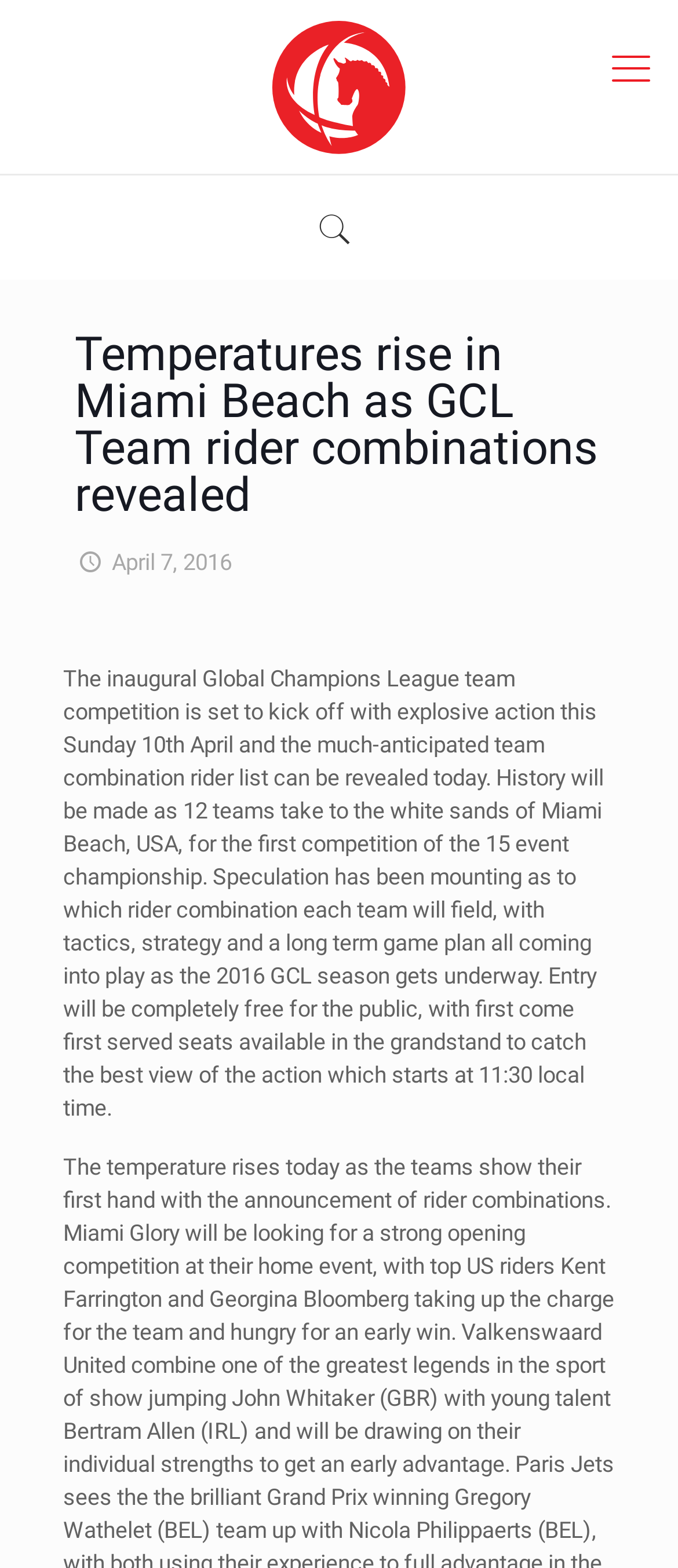Give a concise answer using only one word or phrase for this question:
What is the date of the article?

April 7, 2016